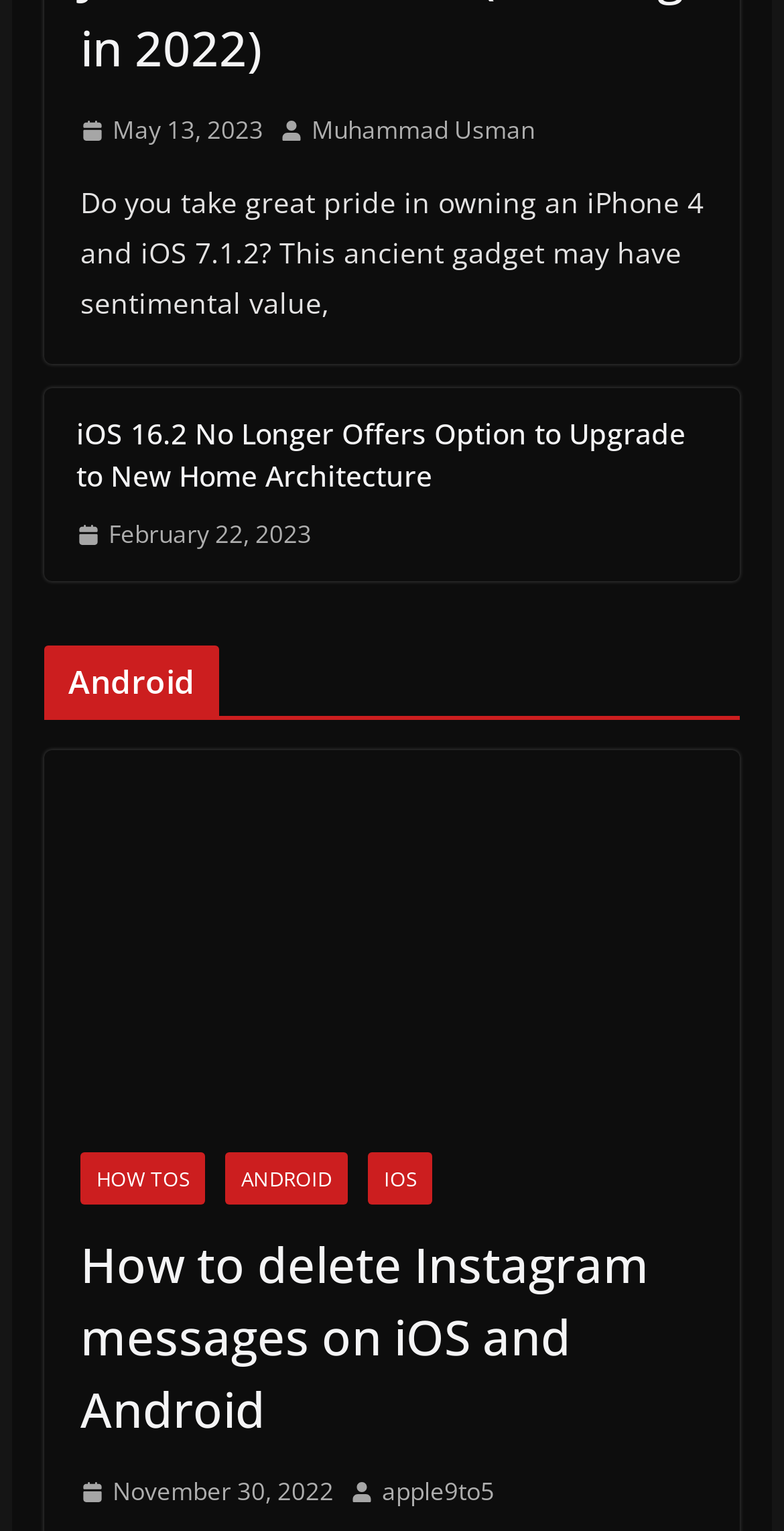What is the author of the article 'iOS 16.2 No Longer Offers Option to Upgrade to New Home Architecture'?
Please look at the screenshot and answer using one word or phrase.

Muhammad Usman